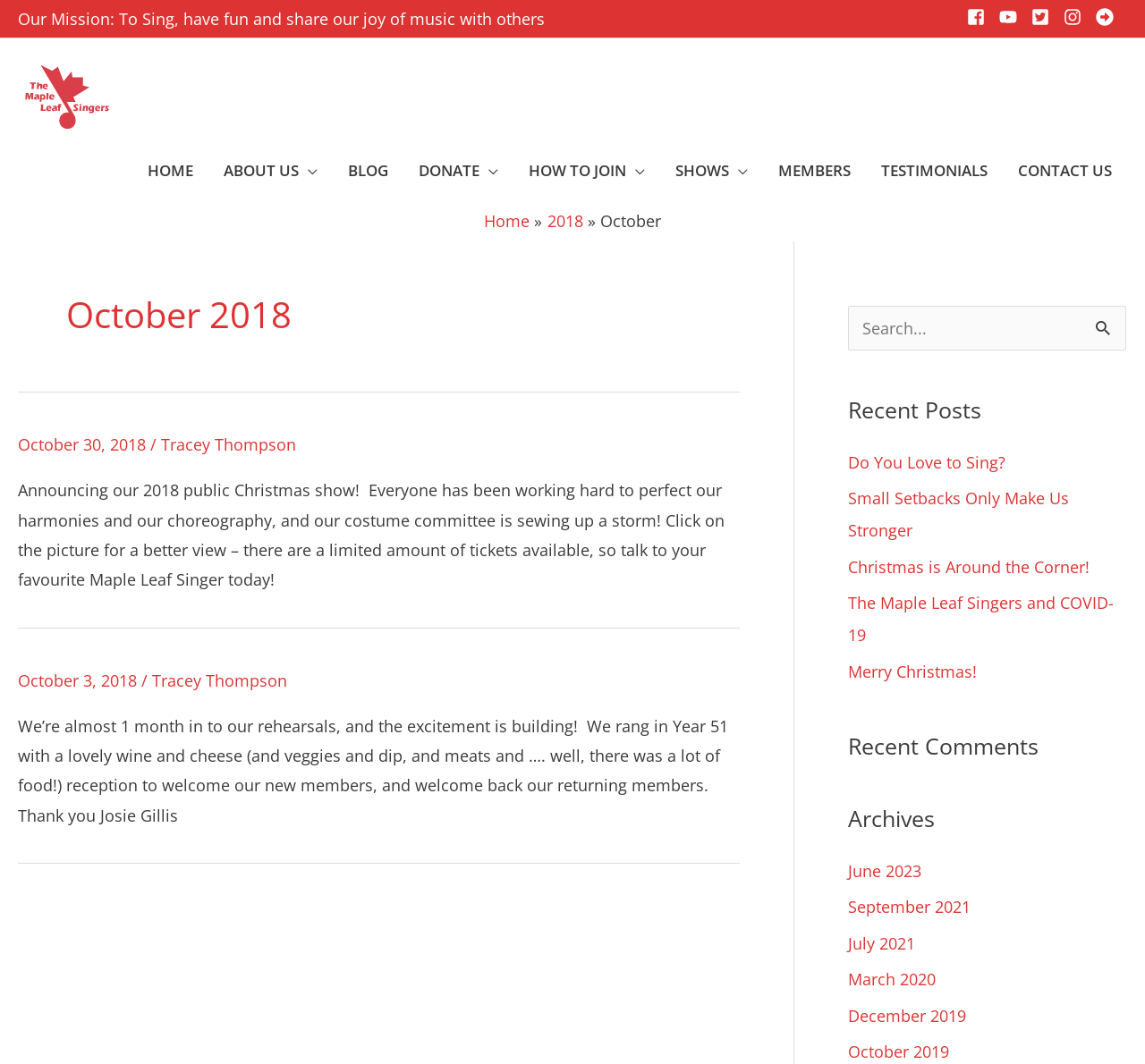How many social media links are there?
Answer with a single word or phrase by referring to the visual content.

5